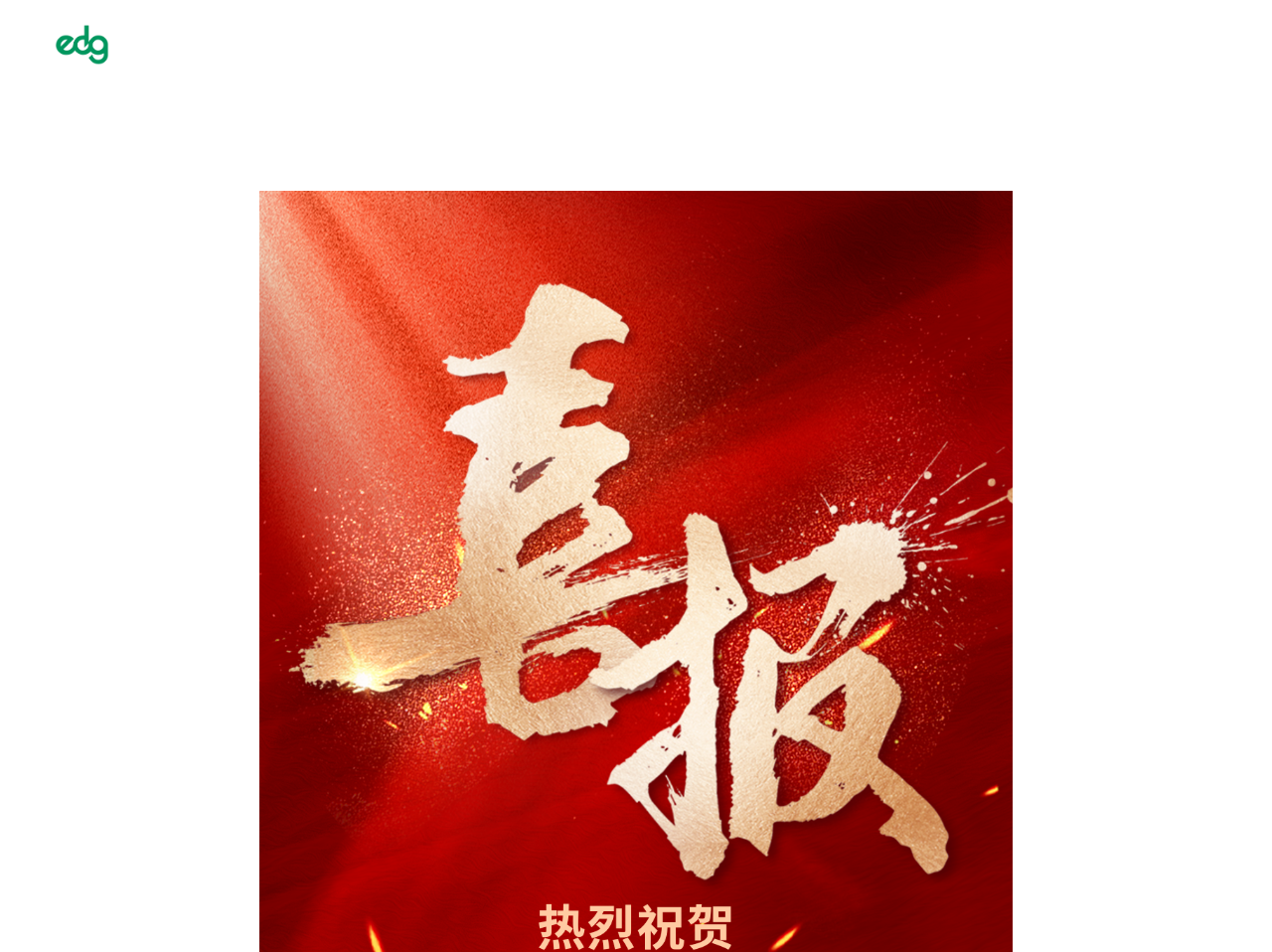What is the current page?
Answer with a single word or short phrase according to what you see in the image.

News